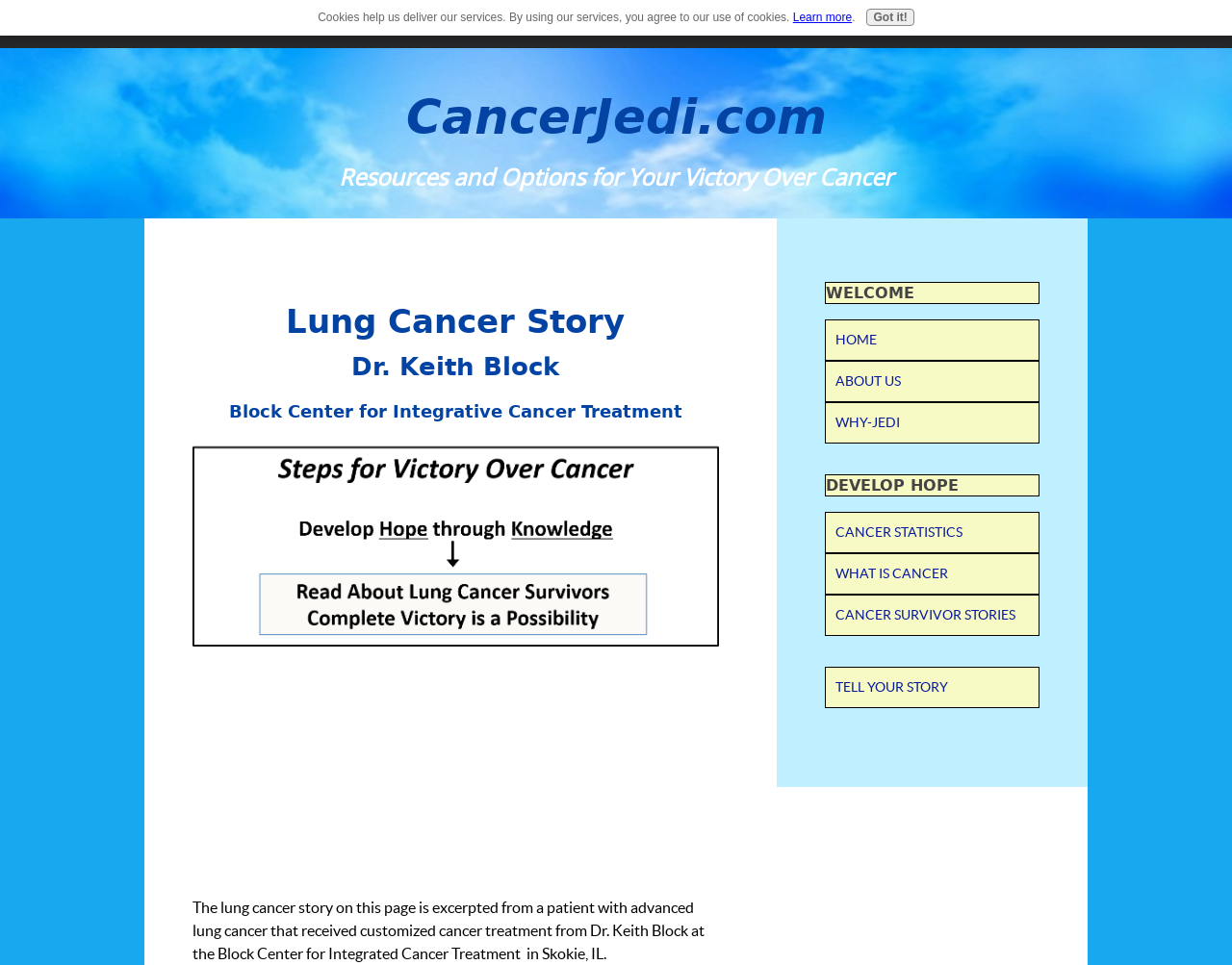What is the name of the website?
Please use the image to deliver a detailed and complete answer.

The answer can be found in the link element 'CancerJedi.com' which is likely the name of the website.